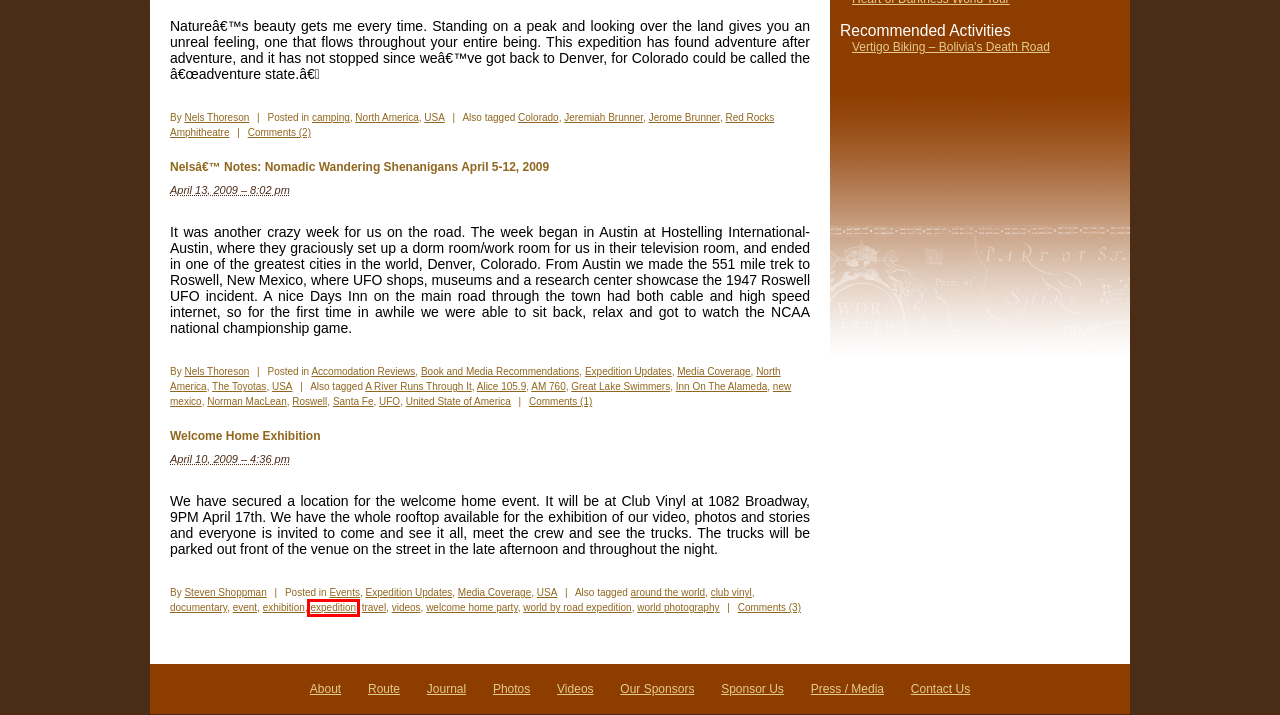A screenshot of a webpage is given, marked with a red bounding box around a UI element. Please select the most appropriate webpage description that fits the new page after clicking the highlighted element. Here are the candidates:
A. expedition Archives - The World By Road
B. Jerome Brunner Archives - The World By Road
C. Red Rocks Amphitheatre Archives - The World By Road
D. Accomodation Reviews Archives - The World By Road
E. new mexico Archives - The World By Road
F. Contact Us - The World by Road Collective
G. world by road expedition Archives - The World By Road
H. Book and Media Recommendations Archives - The World By Road

A